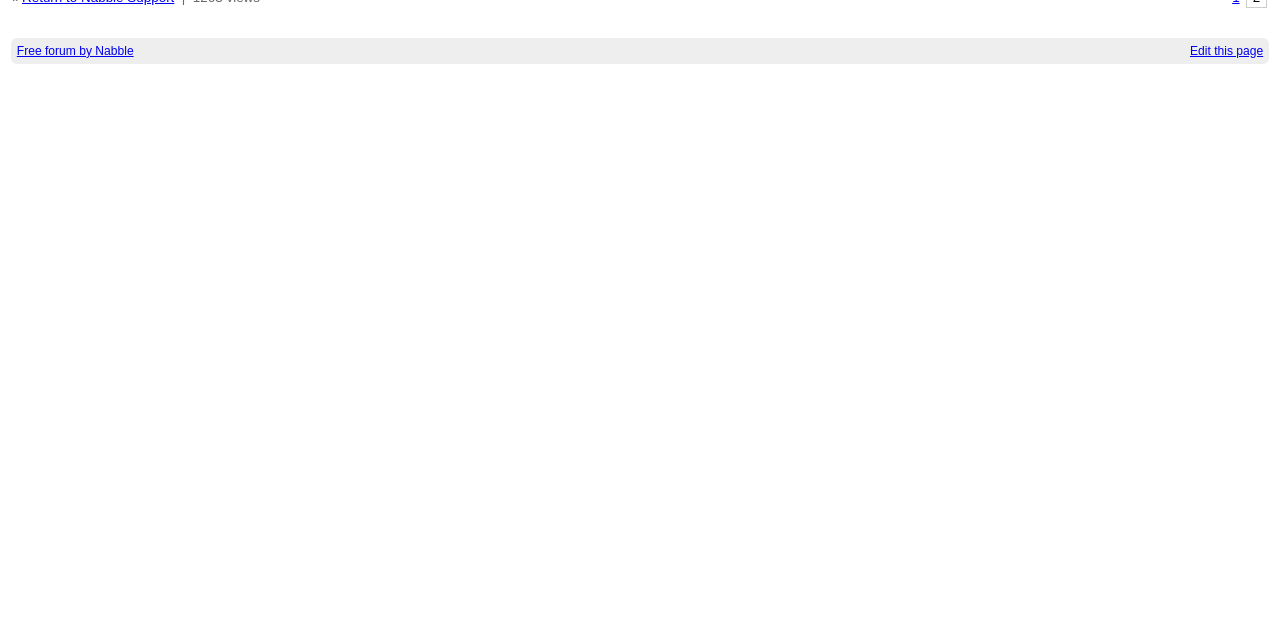Predict the bounding box of the UI element based on the description: "Edit this page". The coordinates should be four float numbers between 0 and 1, formatted as [left, top, right, bottom].

[0.93, 0.068, 0.987, 0.09]